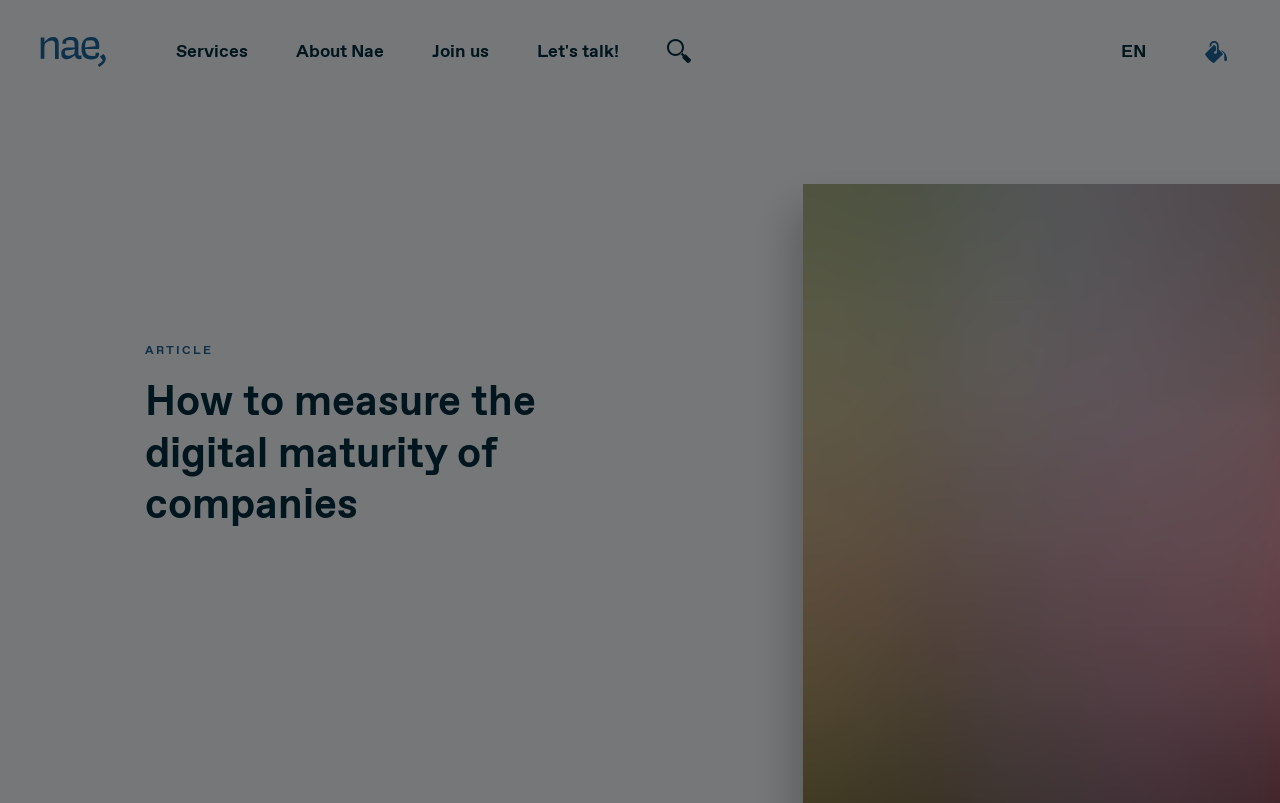Predict the bounding box of the UI element based on the description: "Value Proposal & Strategy". The coordinates should be four float numbers between 0 and 1, formatted as [left, top, right, bottom].

[0.531, 0.288, 0.718, 0.373]